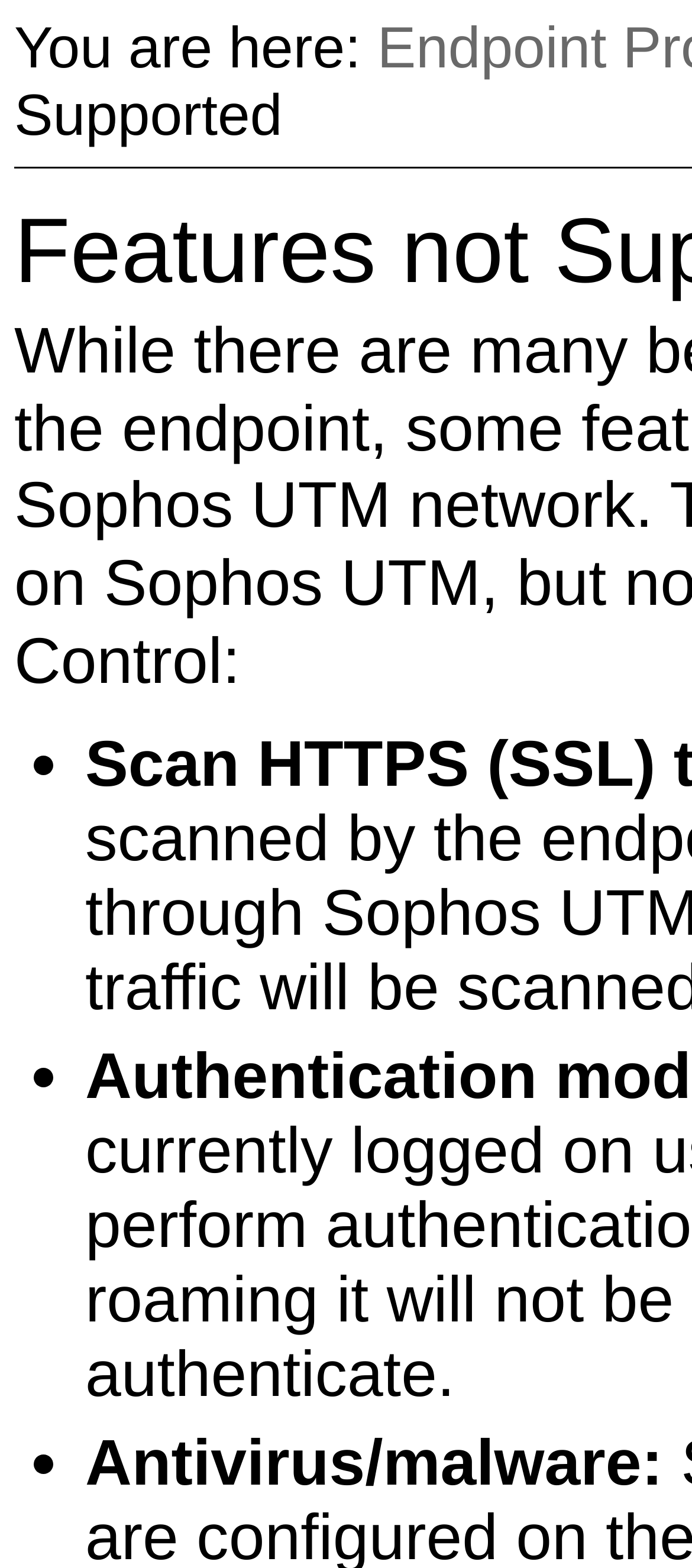Identify the title of the webpage and provide its text content.

Features not Supported